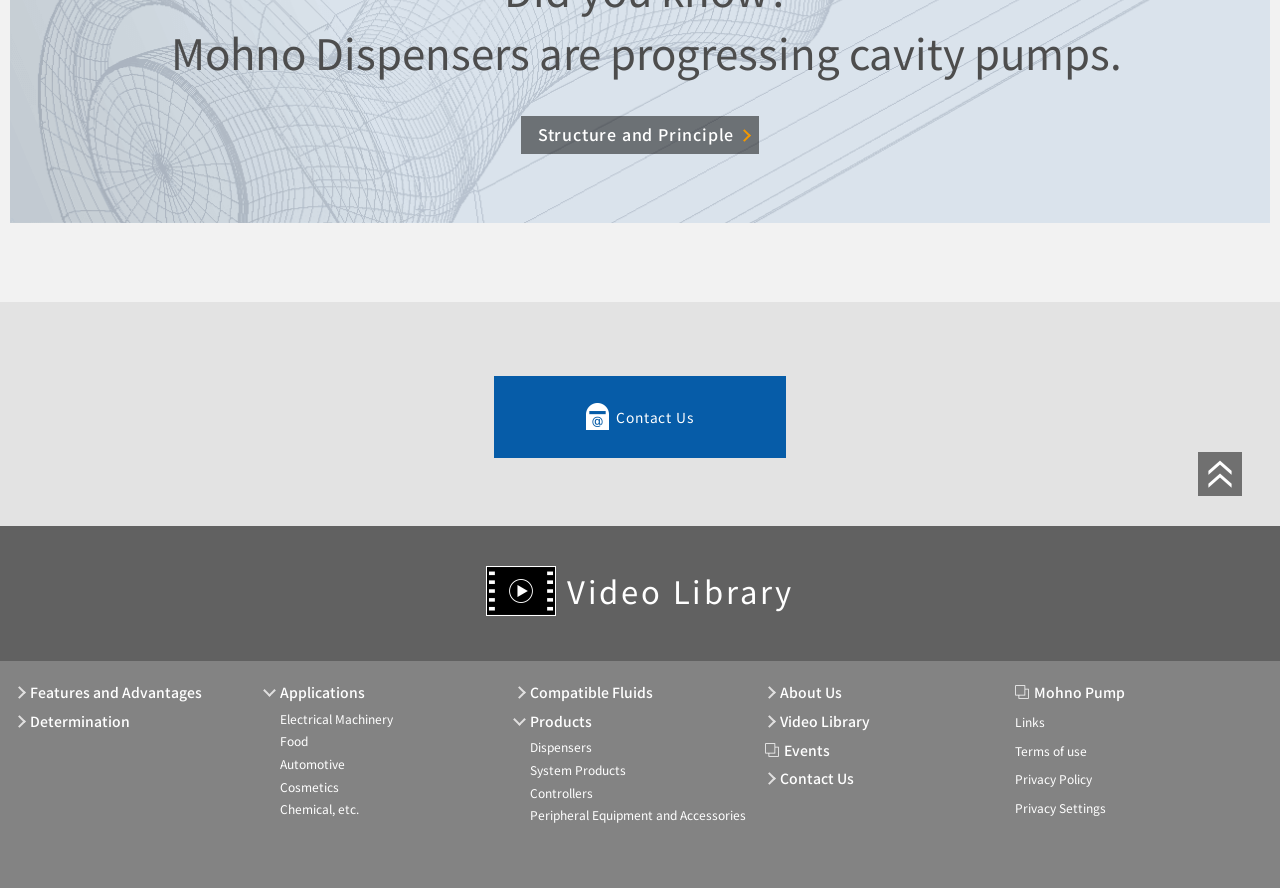How many categories are listed under 'Applications'?
Provide an in-depth and detailed explanation in response to the question.

Under the link 'Applications', I found five subsequent links: 'Electrical Machinery', 'Food', 'Automotive', 'Cosmetics', and 'Chemical, etc.'. These links are likely categories under the 'Applications' section.